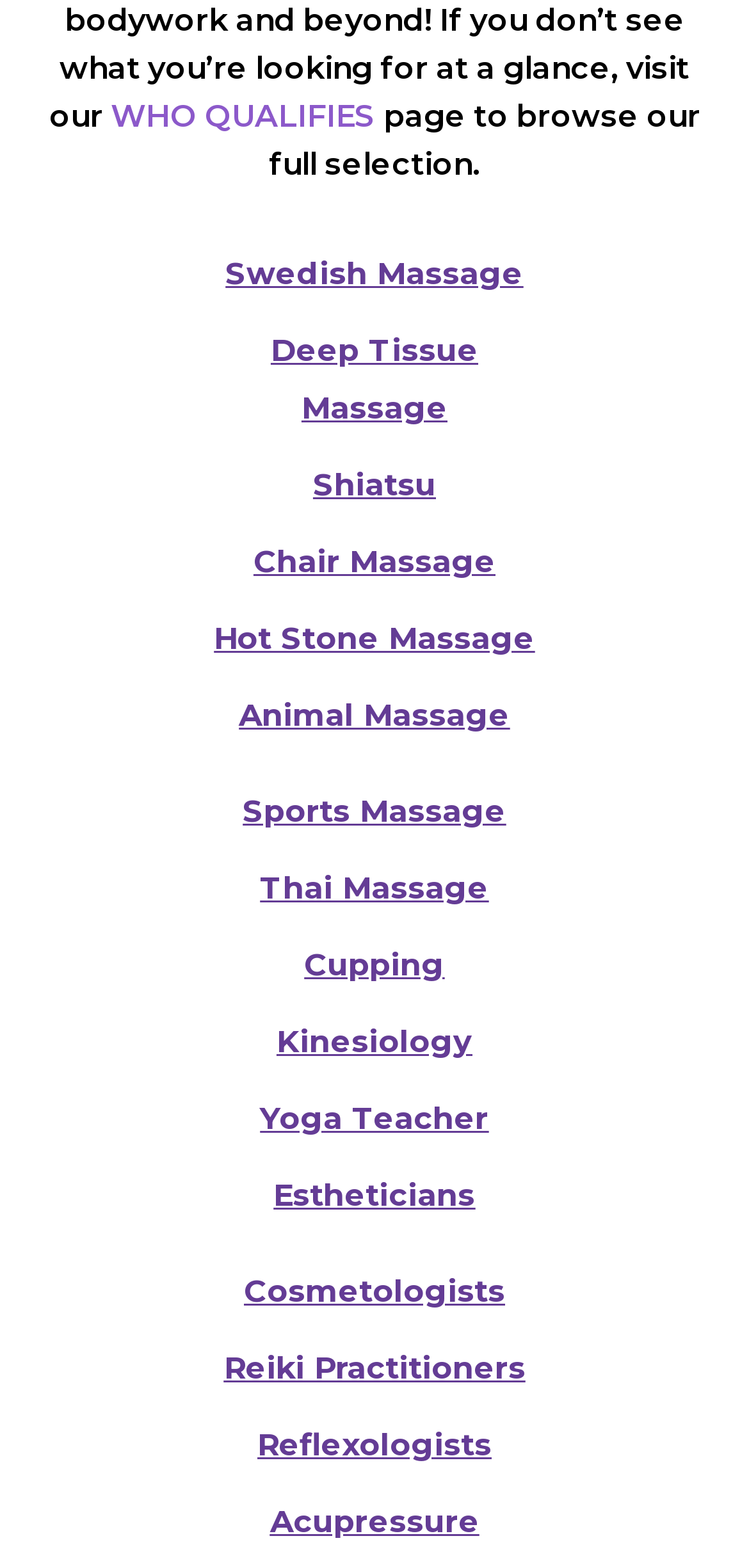Please answer the following question using a single word or phrase: 
What is the last type of practitioner listed?

Reflexologists